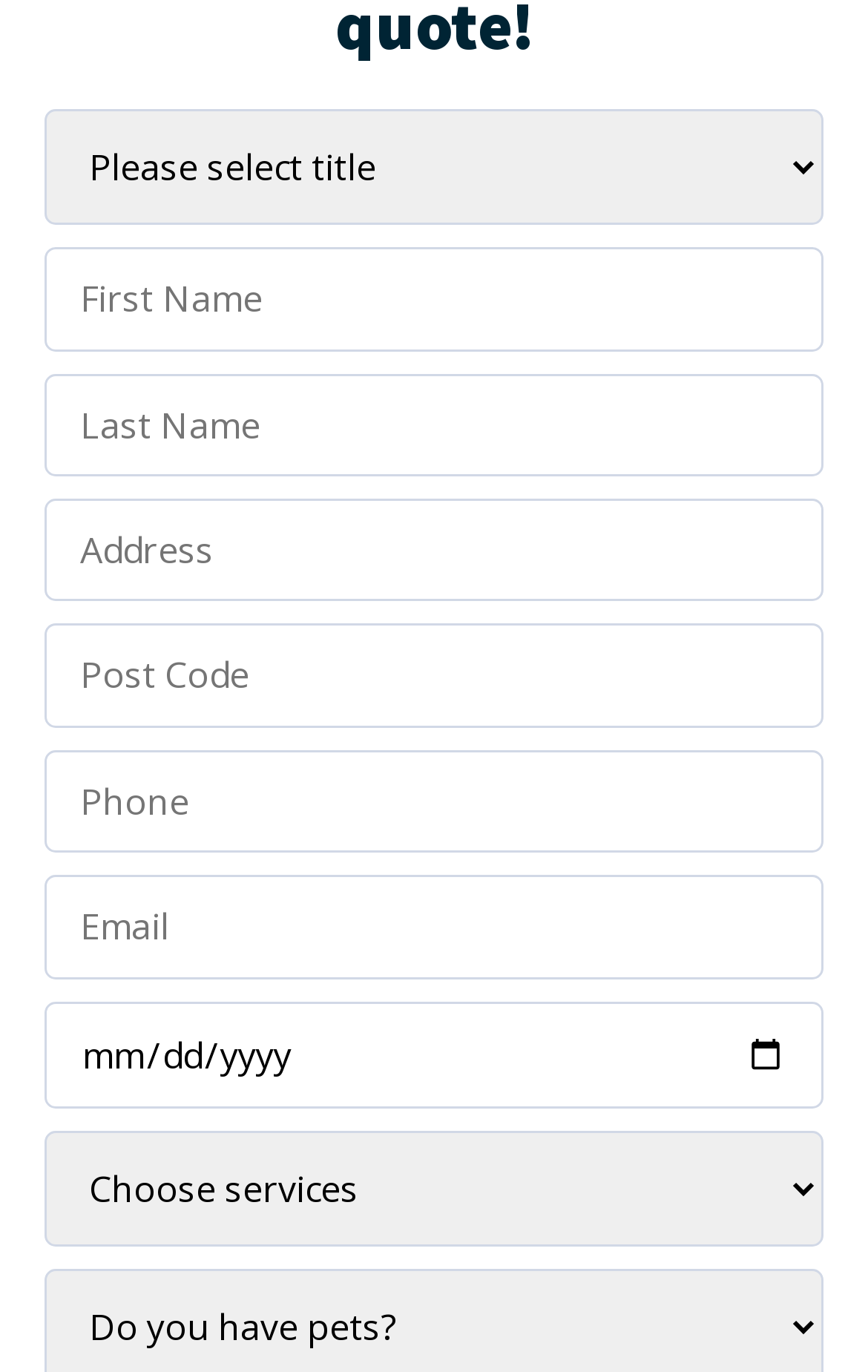How many input fields are required?
From the screenshot, provide a brief answer in one word or phrase.

Six